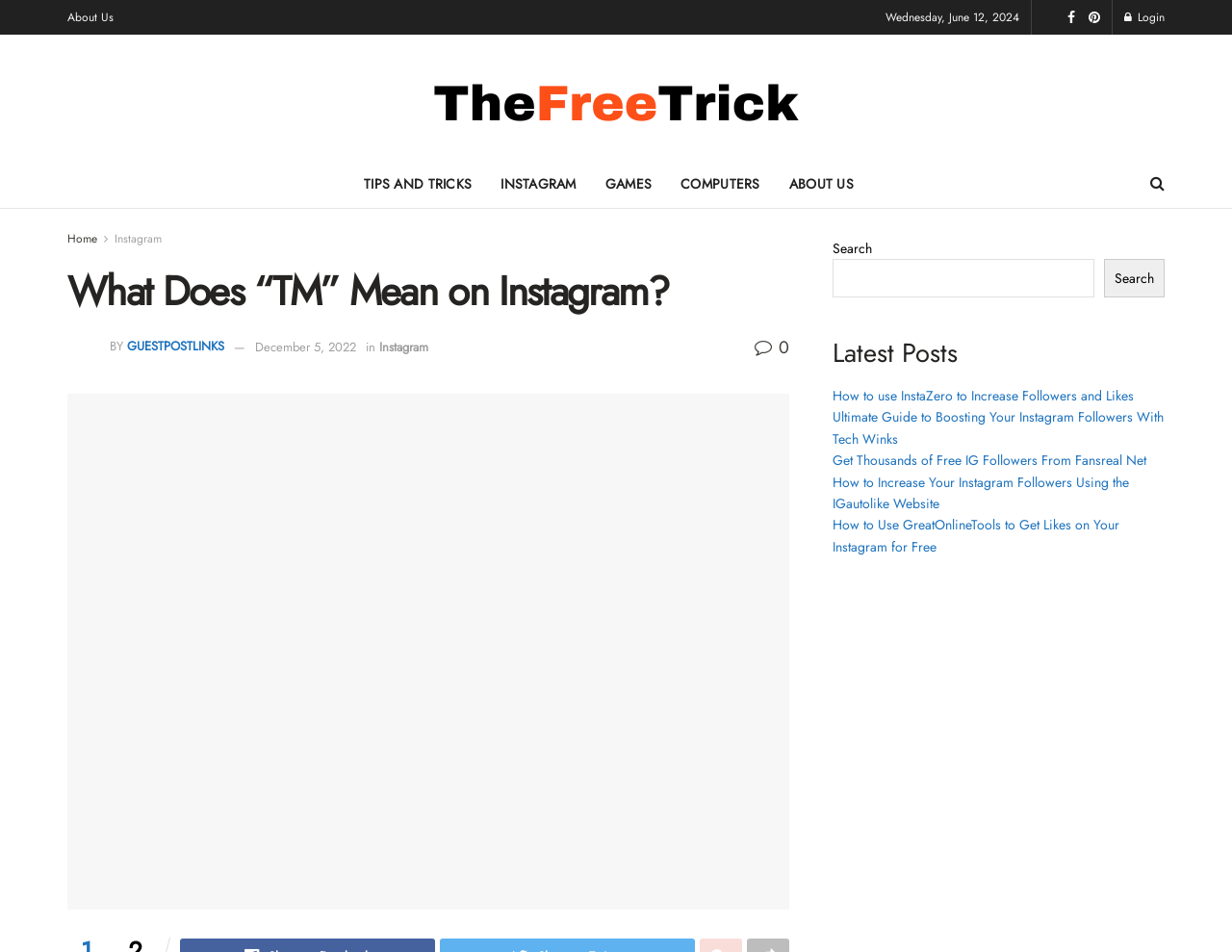How many latest posts are listed?
Using the image, respond with a single word or phrase.

5